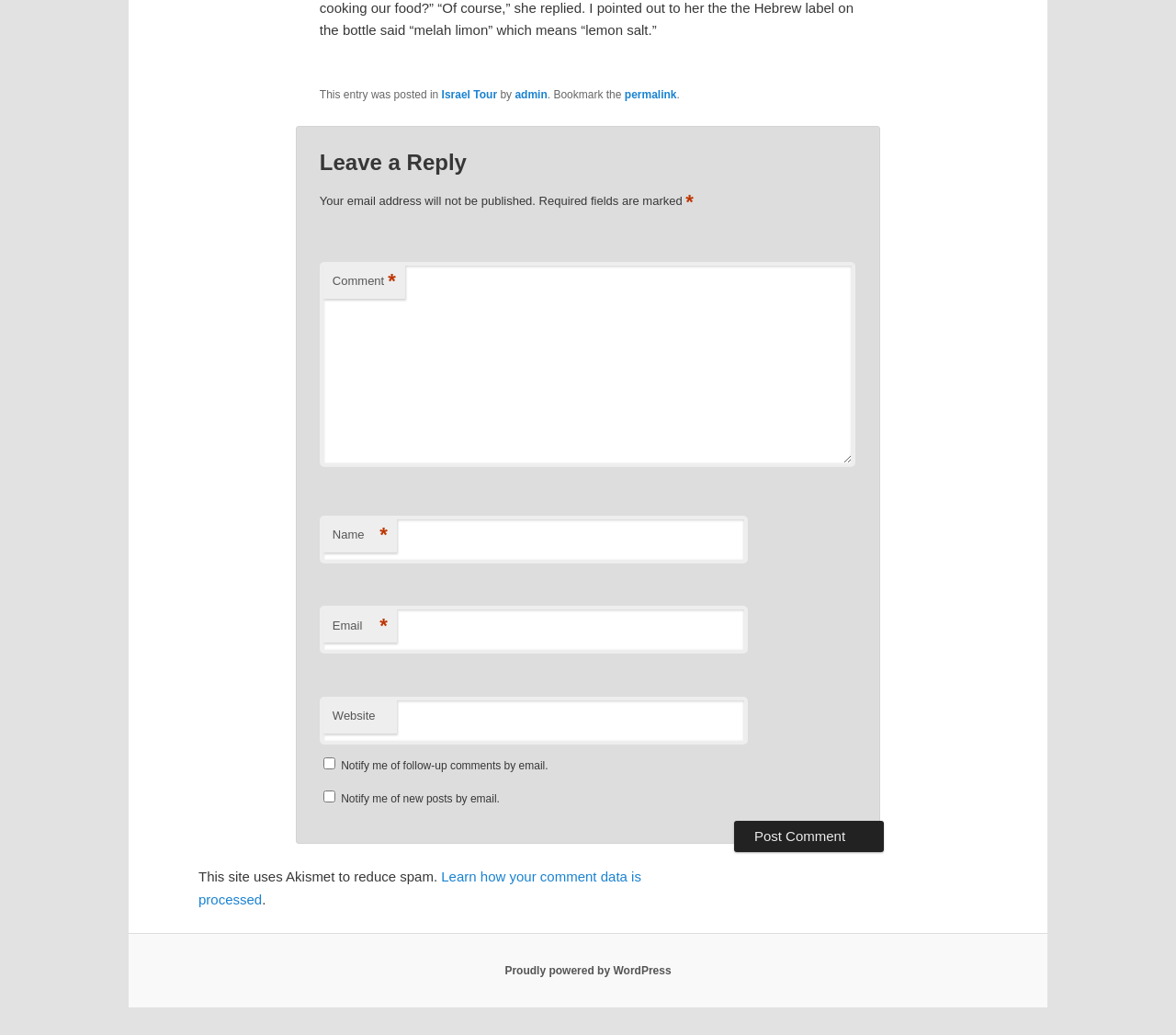Indicate the bounding box coordinates of the element that must be clicked to execute the instruction: "Click to post your comment". The coordinates should be given as four float numbers between 0 and 1, i.e., [left, top, right, bottom].

[0.624, 0.793, 0.752, 0.823]